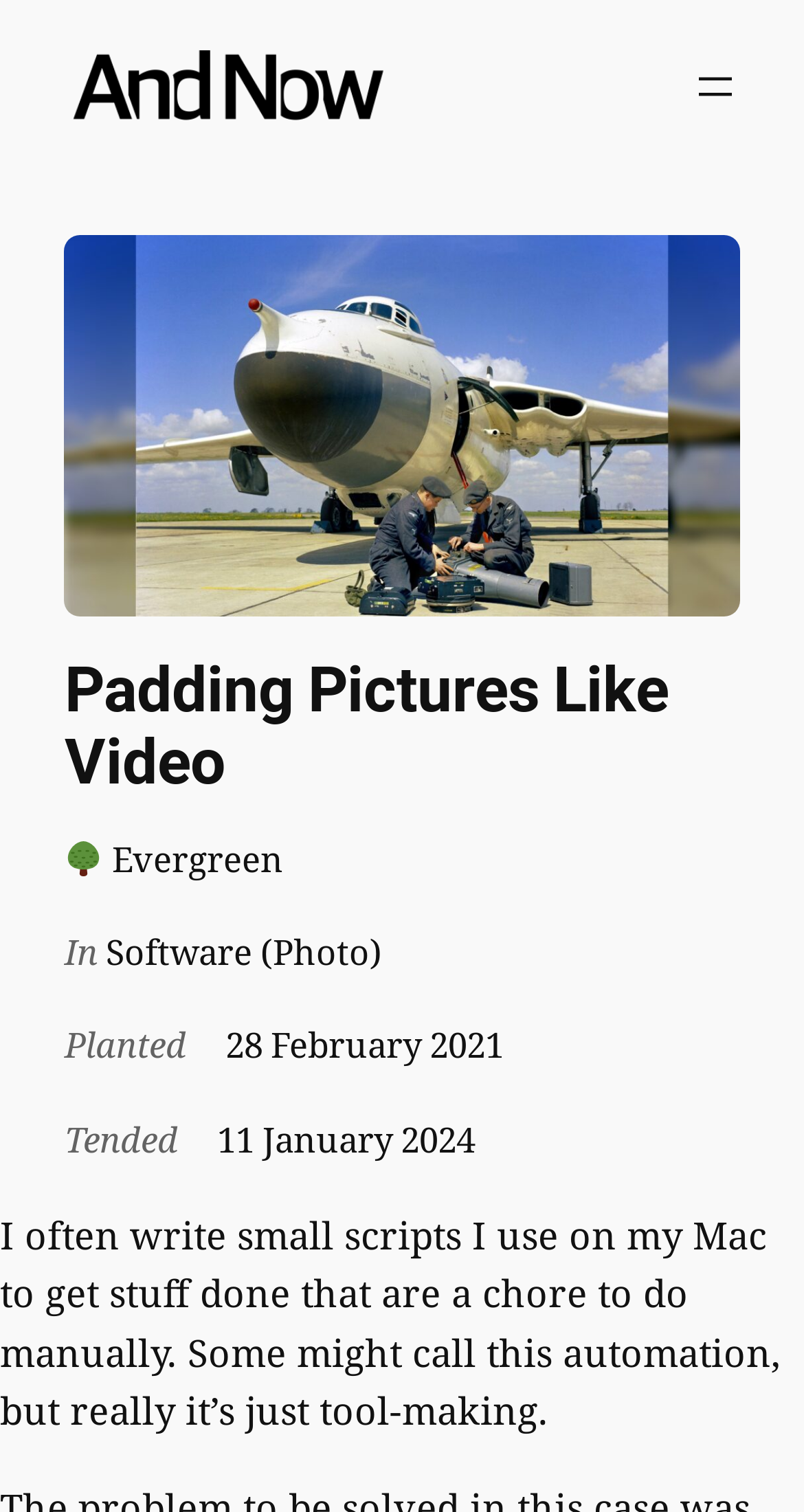Based on the image, please elaborate on the answer to the following question:
When was the post last tended?

The last tended date of the post is mentioned in the time element below the text 'Tended', which is '11 January 2024'.